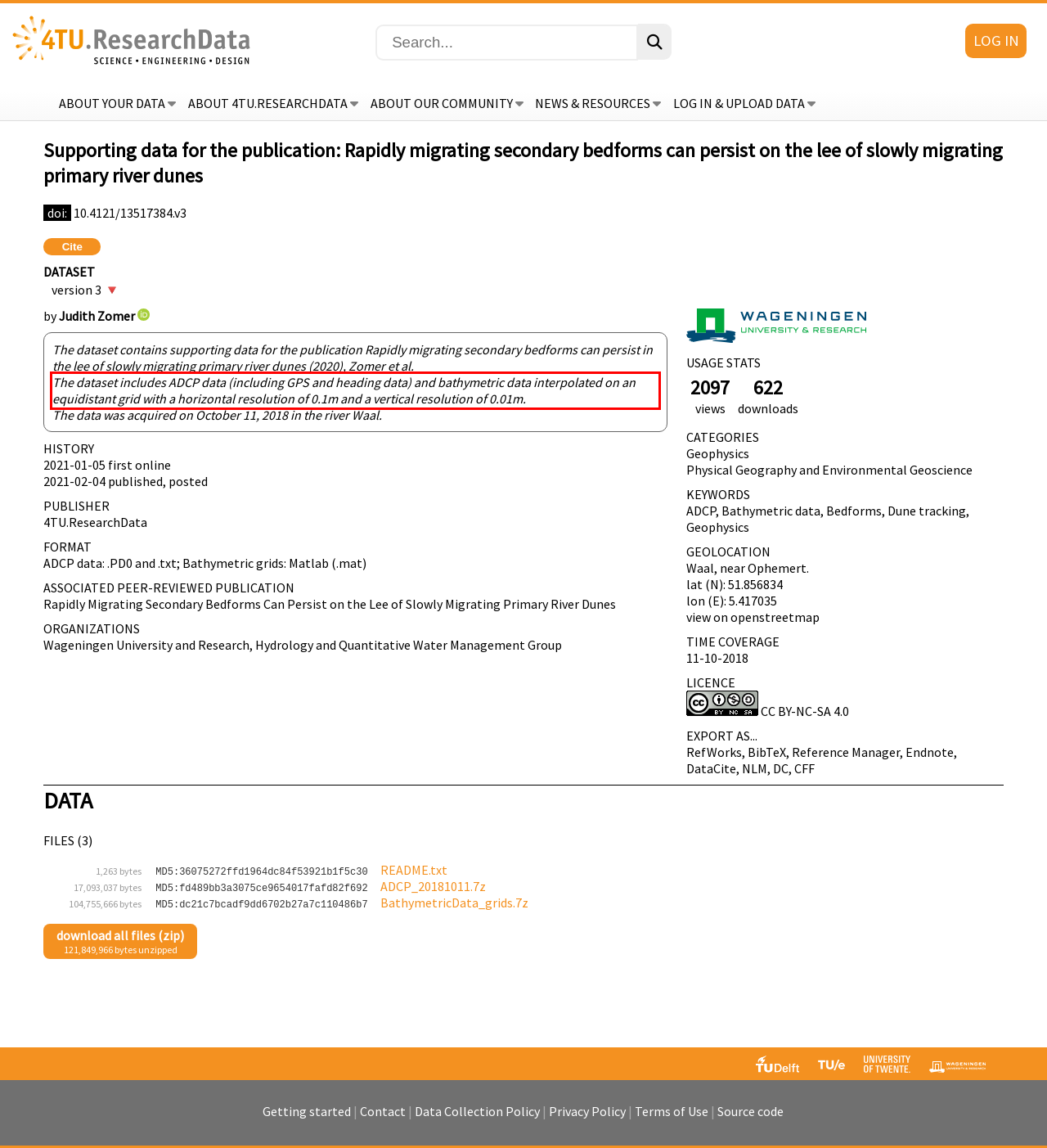Using the provided webpage screenshot, recognize the text content in the area marked by the red bounding box.

The dataset includes ADCP data (including GPS and heading data) and bathymetric data interpolated on an equidistant grid with a horizontal resolution of 0.1m and a vertical resolution of 0.01m.